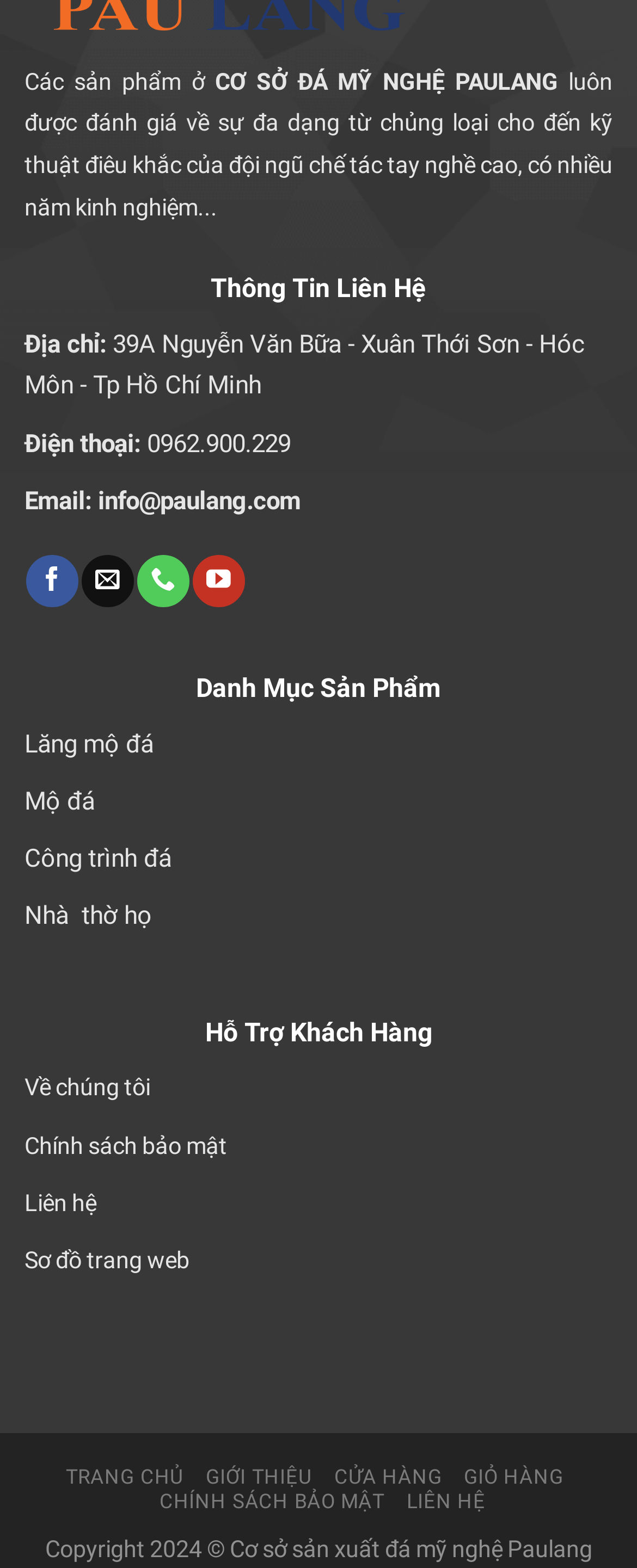Find the bounding box of the UI element described as: "aria-label="Call us" title="Call us"". The bounding box coordinates should be given as four float values between 0 and 1, i.e., [left, top, right, bottom].

[0.217, 0.354, 0.296, 0.387]